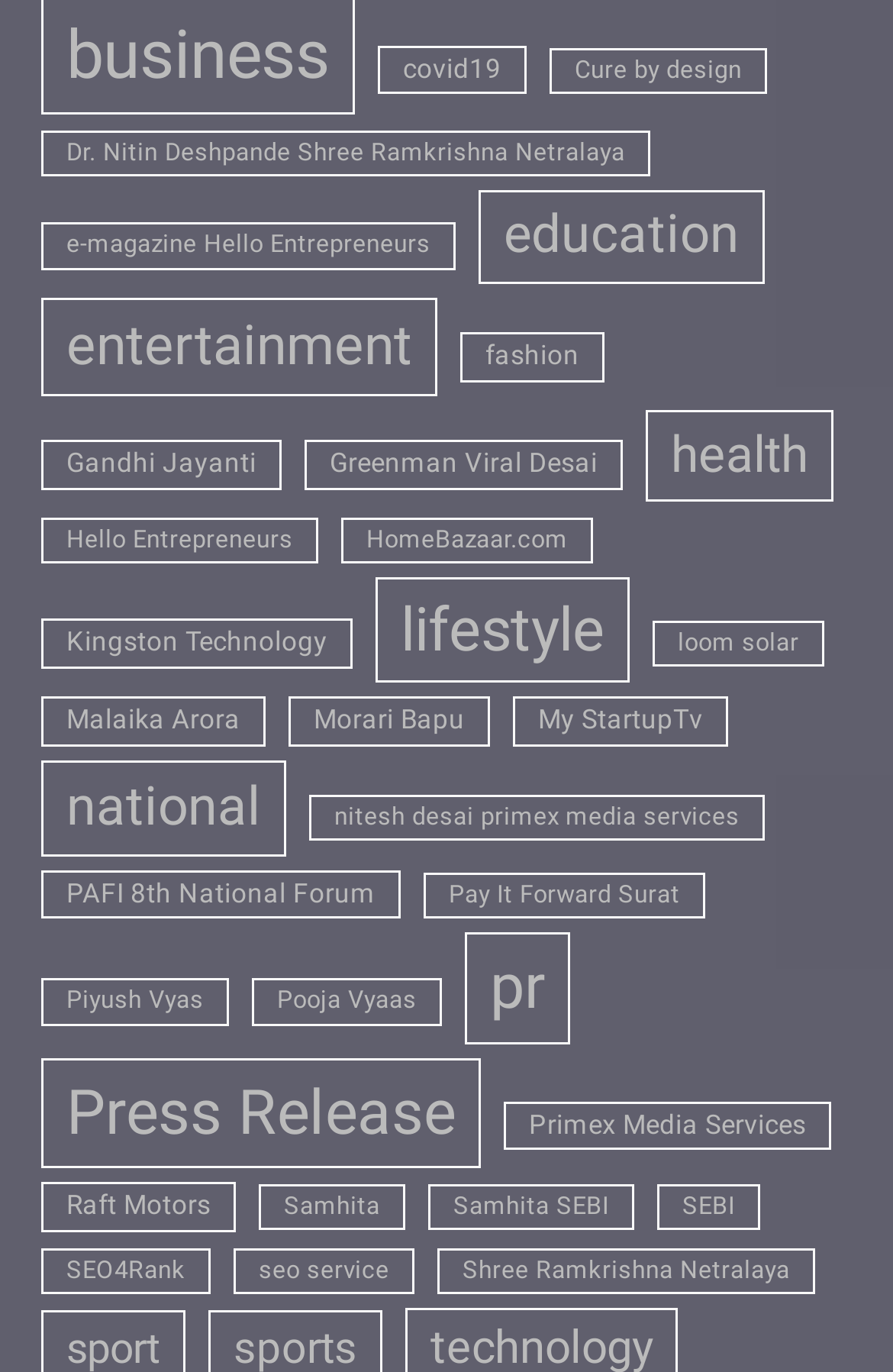How many items are there in the 'lifestyle' category?
Provide a comprehensive and detailed answer to the question.

I looked at the link 'lifestyle' and found that it has 1,139 items, as indicated by the text '(1,139 items)' next to the link.